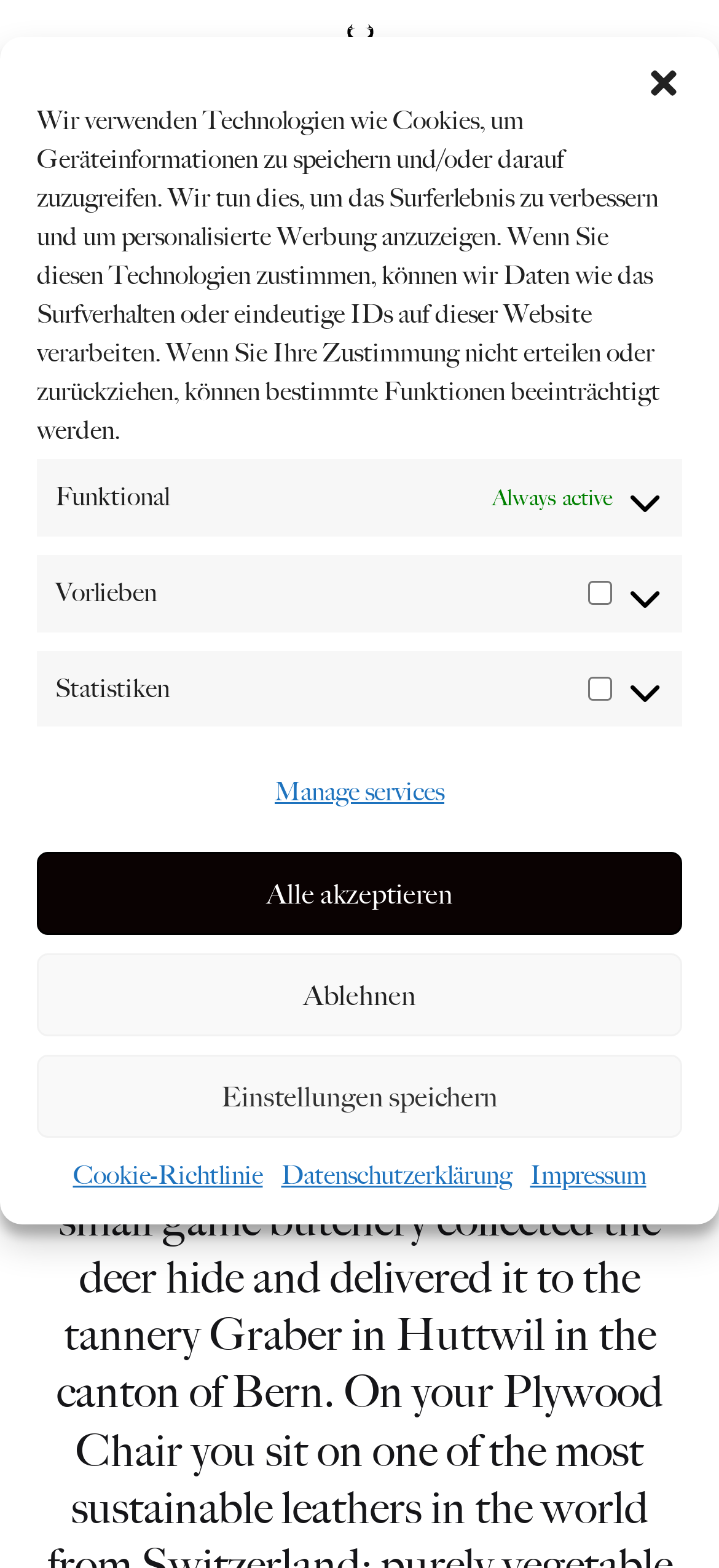Determine the coordinates of the bounding box for the clickable area needed to execute this instruction: "View cart".

[0.821, 0.021, 0.949, 0.05]